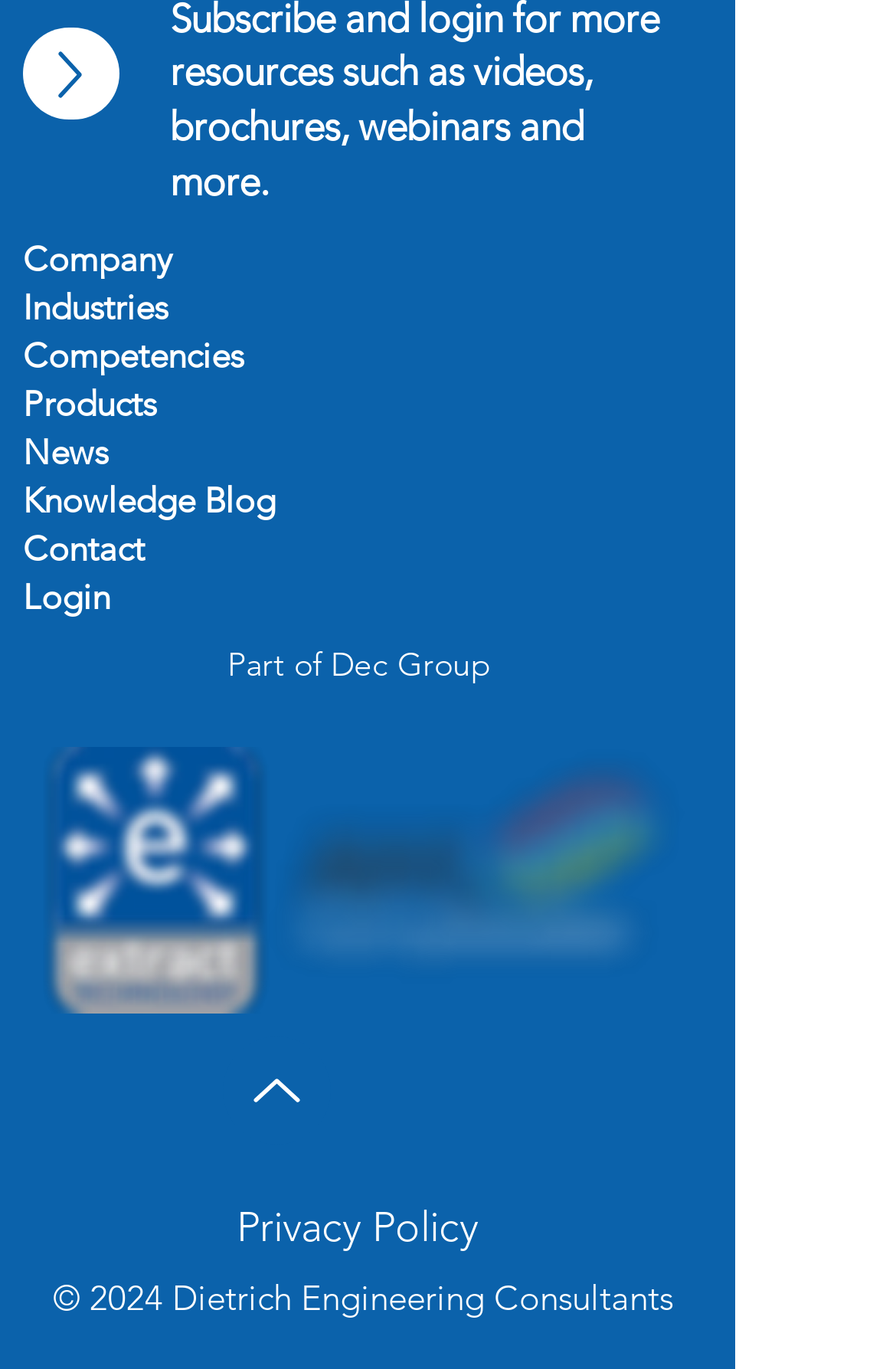Identify the bounding box coordinates of the region I need to click to complete this instruction: "go to company page".

[0.026, 0.172, 0.192, 0.204]